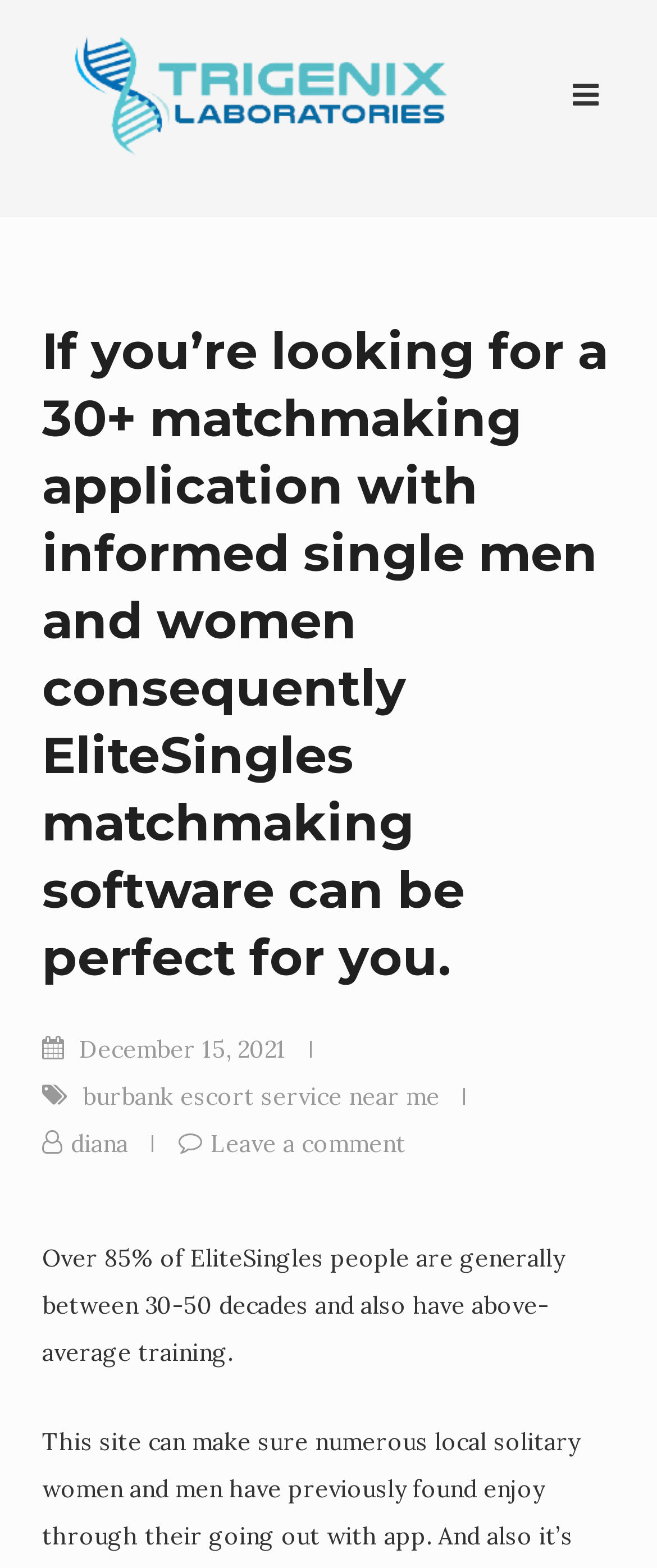Construct a comprehensive caption that outlines the webpage's structure and content.

The webpage appears to be a blog post or article about EliteSingles, a matchmaking application for individuals over 30. At the top of the page, there is a logo or image of "Trigenix Lab" accompanied by a link with the same text. Below this, there is a header section that spans almost the entire width of the page, containing the title "If you’re looking for a 30+ matchmaking application with informed single men and women consequently EliteSingles matchmaking software can be perfect for you." 

On the right side of the header section, there is a small icon represented by a Unicode character. Below the header section, there are several links and a time element, which indicates that the article was posted on "December 15, 2021". The links include "burbank escort service near me", "diana", and "Leave a comment". 

Further down the page, there is a paragraph of text that provides more information about EliteSingles, stating that "Over 85% of EliteSingles people are generally between 30-50 decades and also have above-average training."